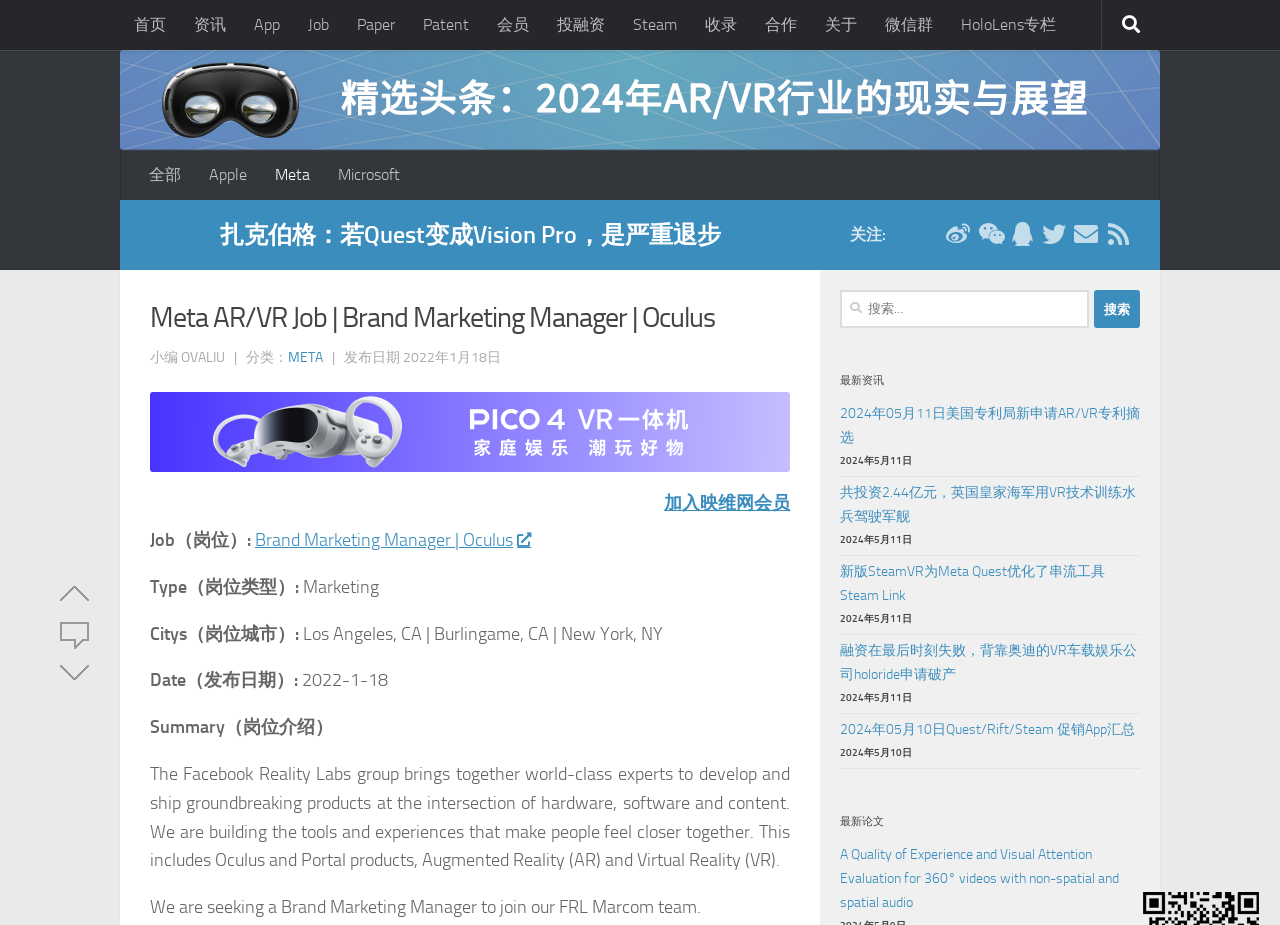Please identify the bounding box coordinates of the area that needs to be clicked to fulfill the following instruction: "Click the '跳至内容' link."

[0.003, 0.004, 0.089, 0.058]